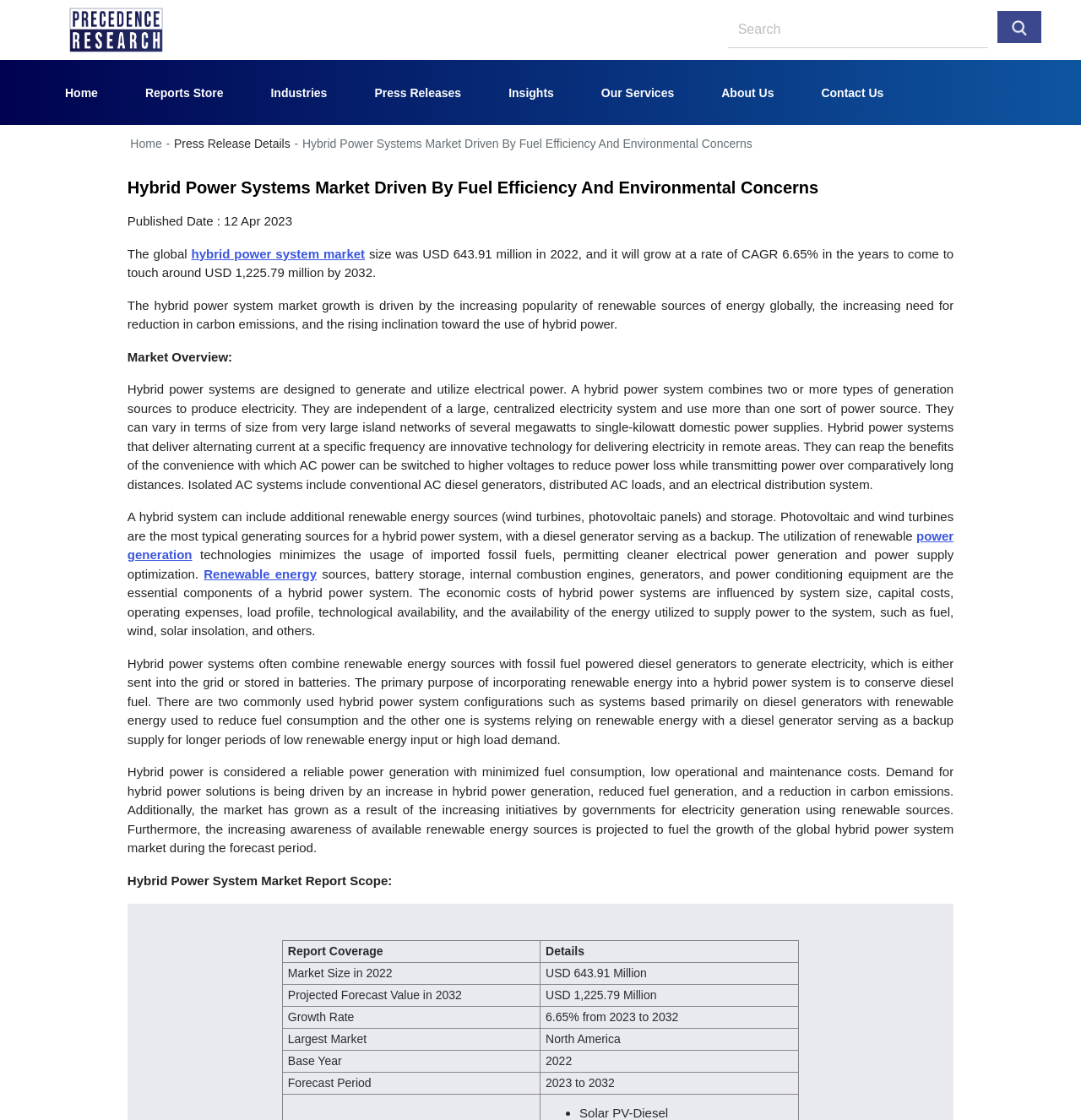Respond with a single word or short phrase to the following question: 
What is the primary purpose of incorporating renewable energy into a hybrid power system?

Conserve diesel fuel